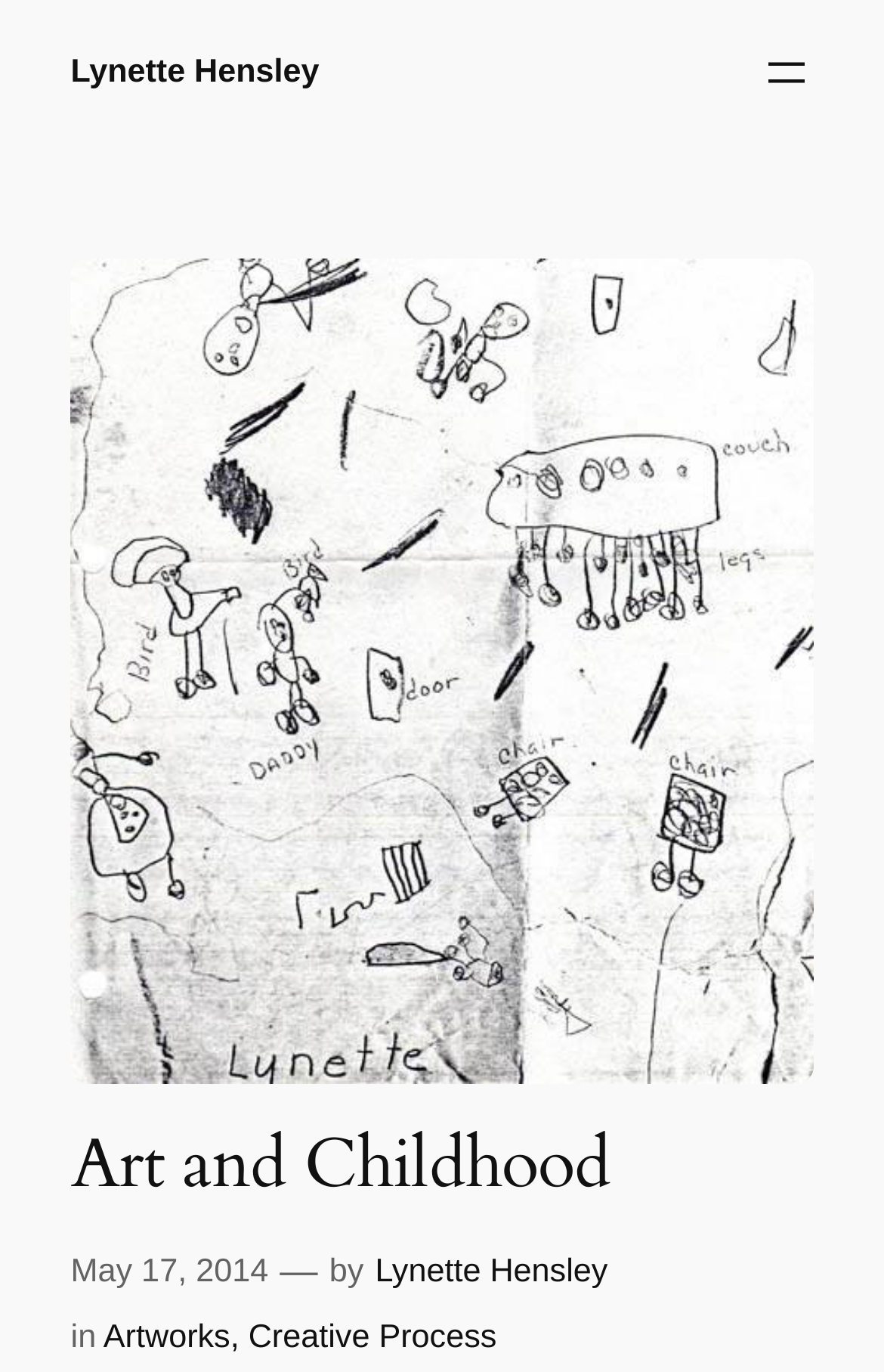Please find the bounding box for the following UI element description. Provide the coordinates in (top-left x, top-left y, bottom-right x, bottom-right y) format, with values between 0 and 1: May 17, 2014

[0.08, 0.914, 0.304, 0.94]